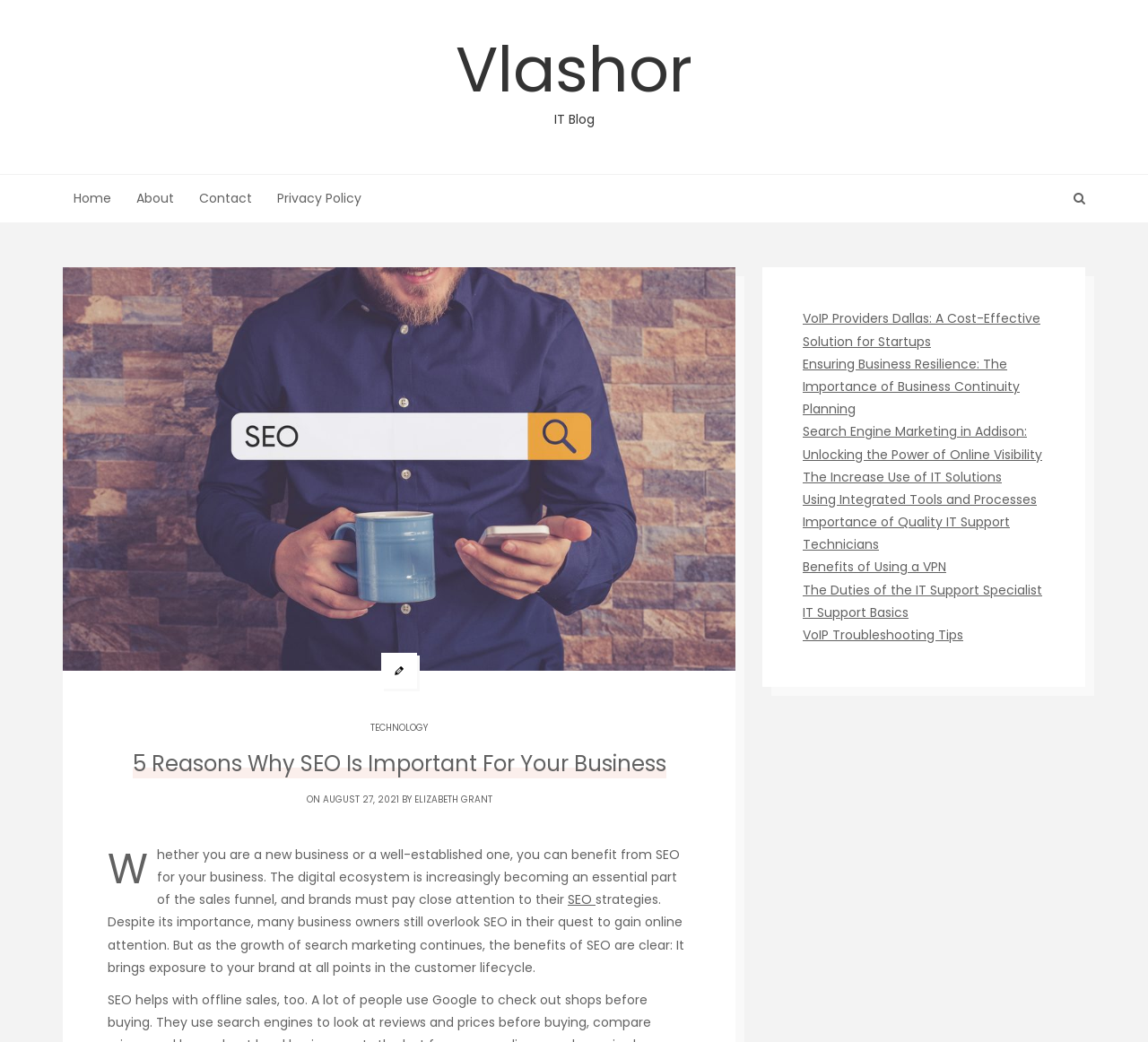Determine the bounding box coordinates of the clickable element to achieve the following action: 'read about 5 Reasons Why SEO Is Important For Your Business'. Provide the coordinates as four float values between 0 and 1, formatted as [left, top, right, bottom].

[0.094, 0.714, 0.602, 0.751]